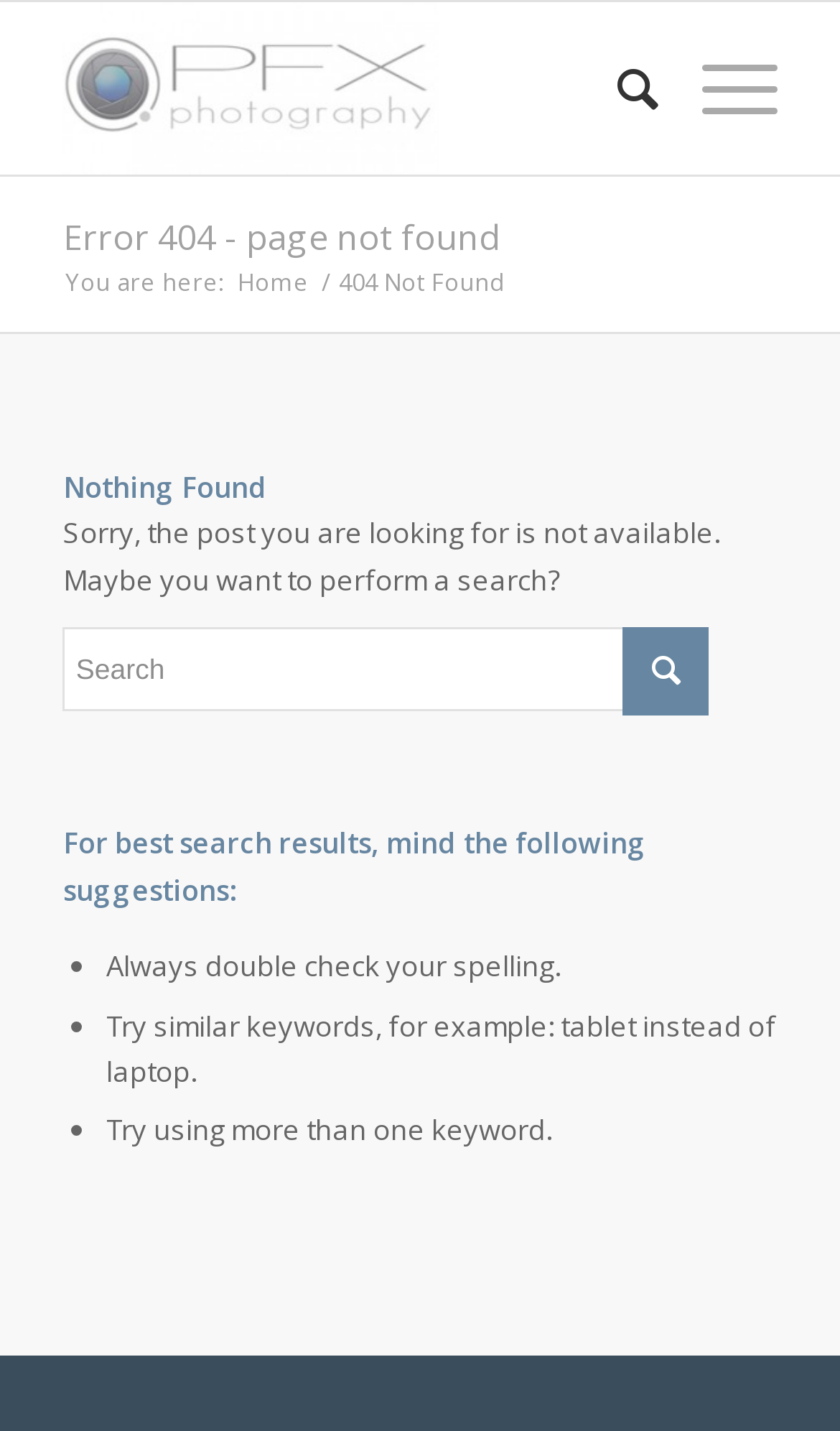Bounding box coordinates are to be given in the format (top-left x, top-left y, bottom-right x, bottom-right y). All values must be floating point numbers between 0 and 1. Provide the bounding box coordinate for the UI element described as: Search

[0.684, 0.002, 0.784, 0.122]